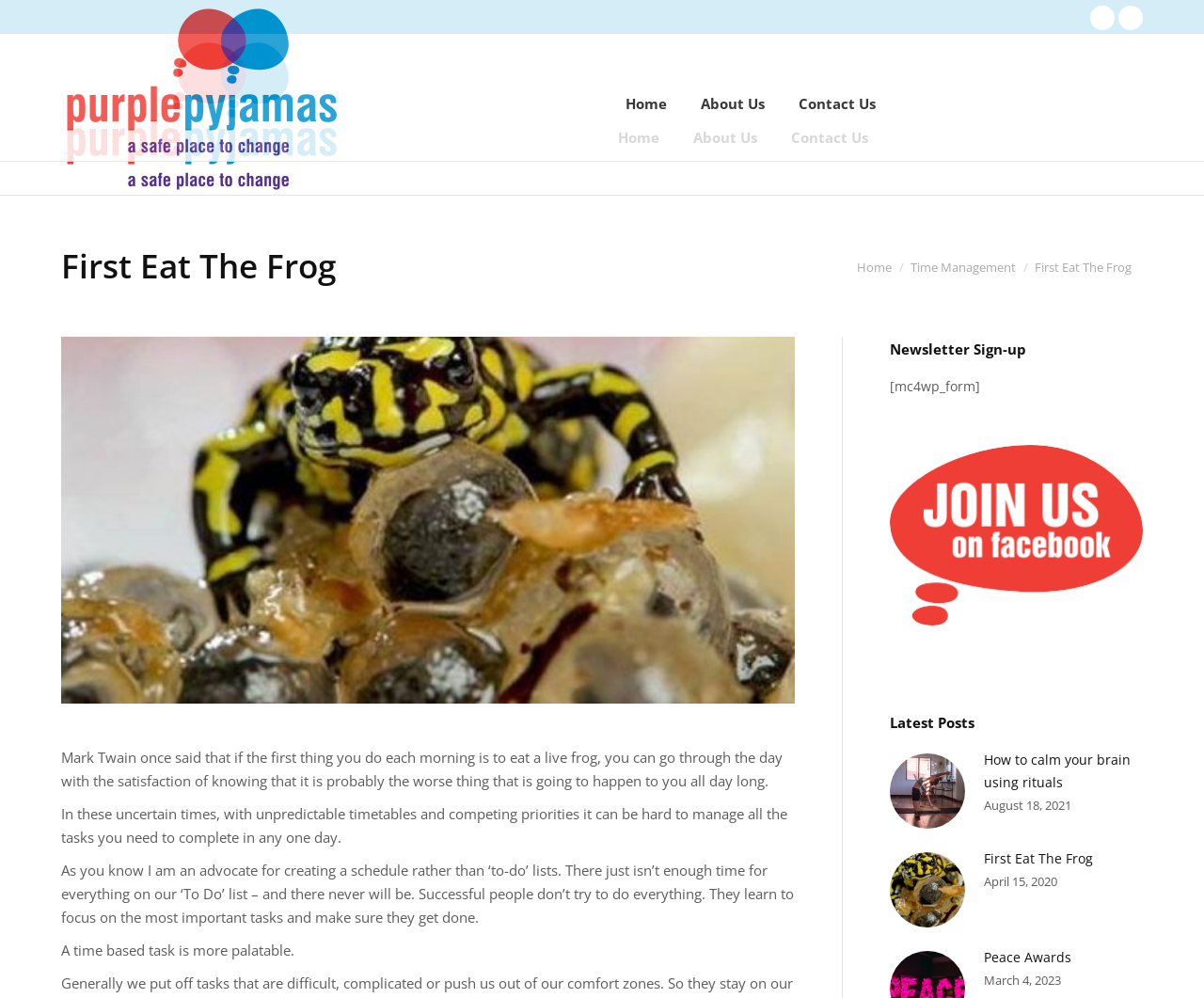Locate the bounding box coordinates of the element that should be clicked to fulfill the instruction: "Sign up for the newsletter".

[0.739, 0.34, 0.852, 0.359]